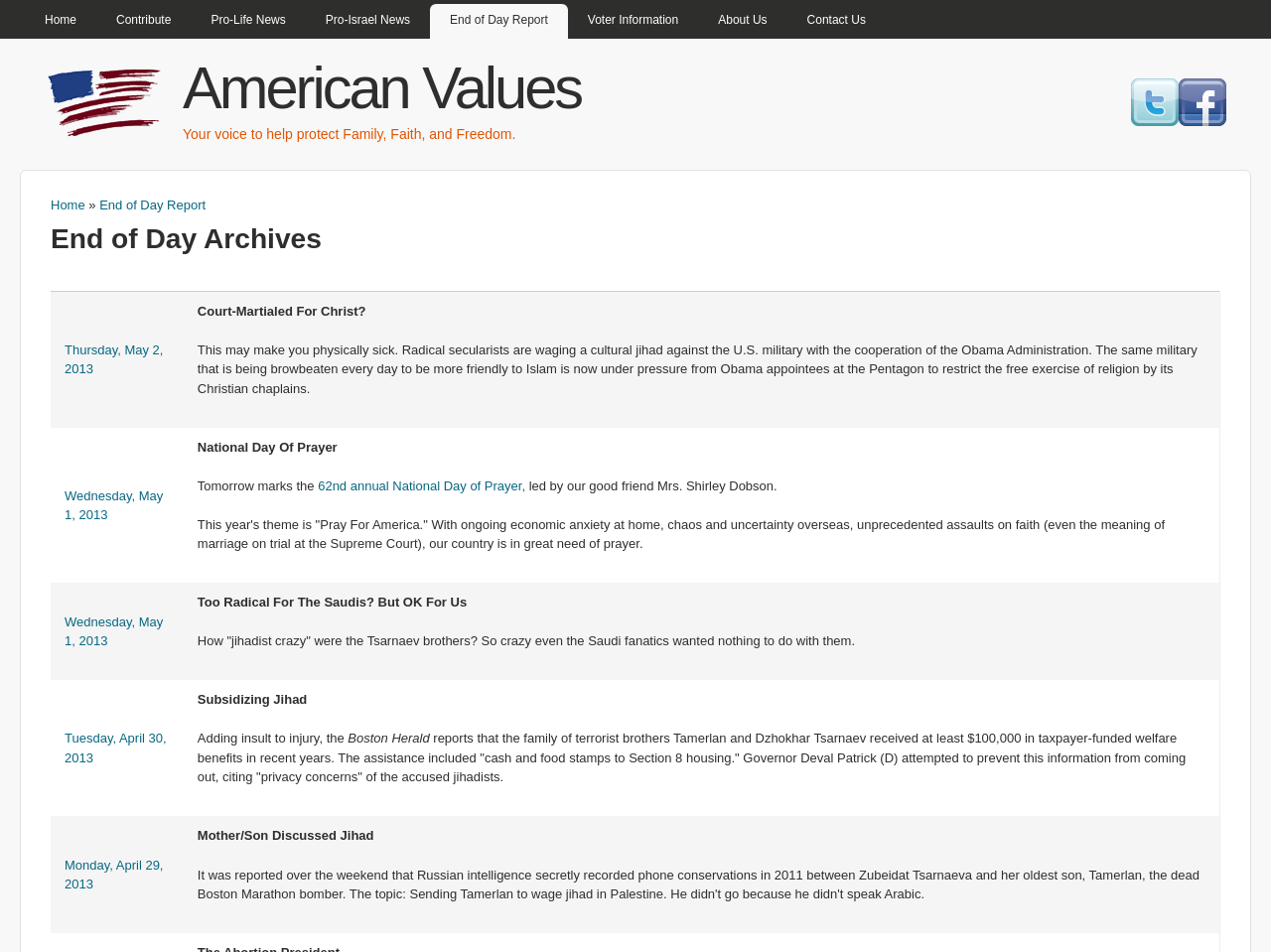Respond concisely with one word or phrase to the following query:
How many archive entries are there on the page?

5